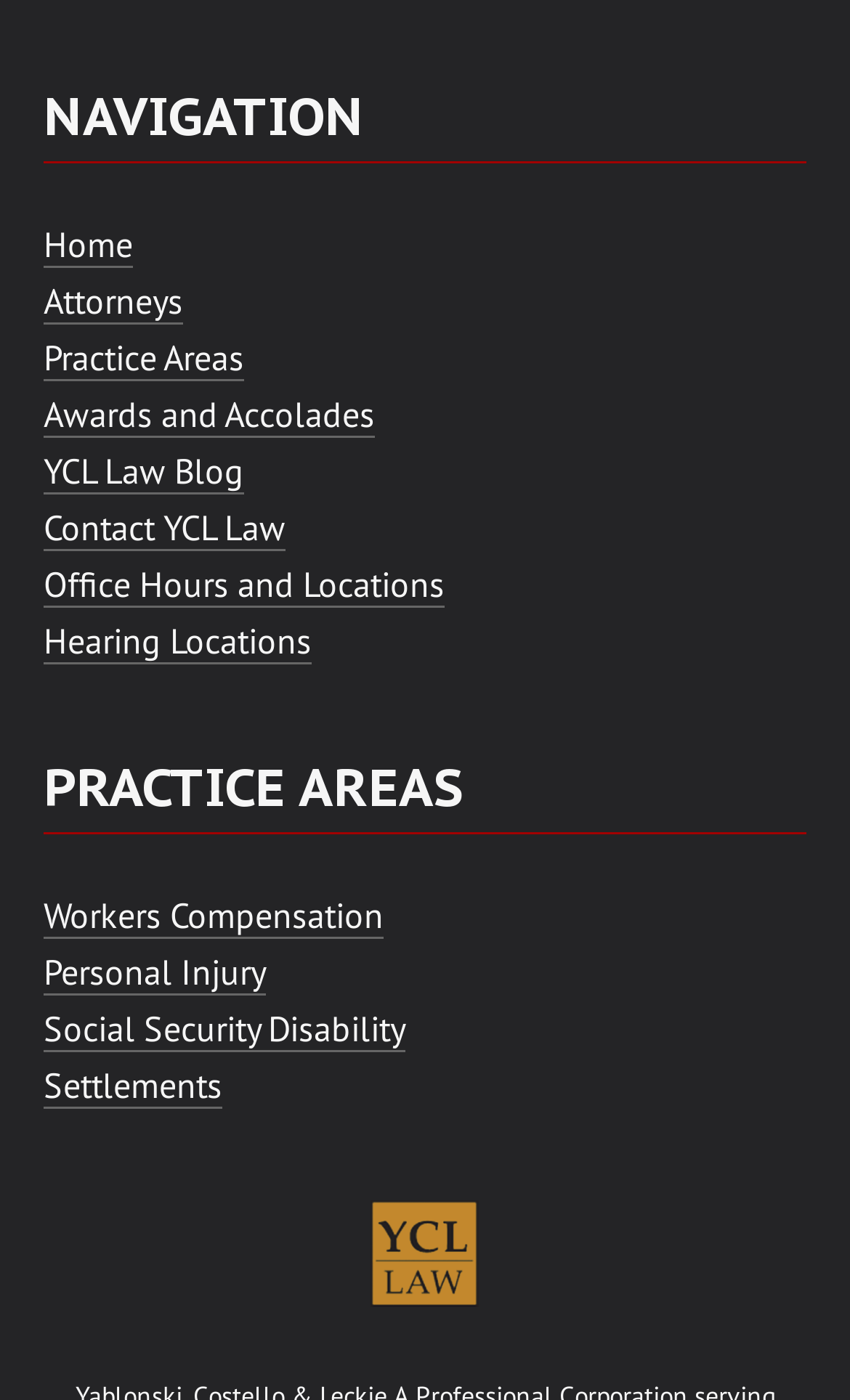Highlight the bounding box coordinates of the element that should be clicked to carry out the following instruction: "Click on Home". The coordinates must be given as four float numbers ranging from 0 to 1, i.e., [left, top, right, bottom].

[0.051, 0.158, 0.156, 0.191]